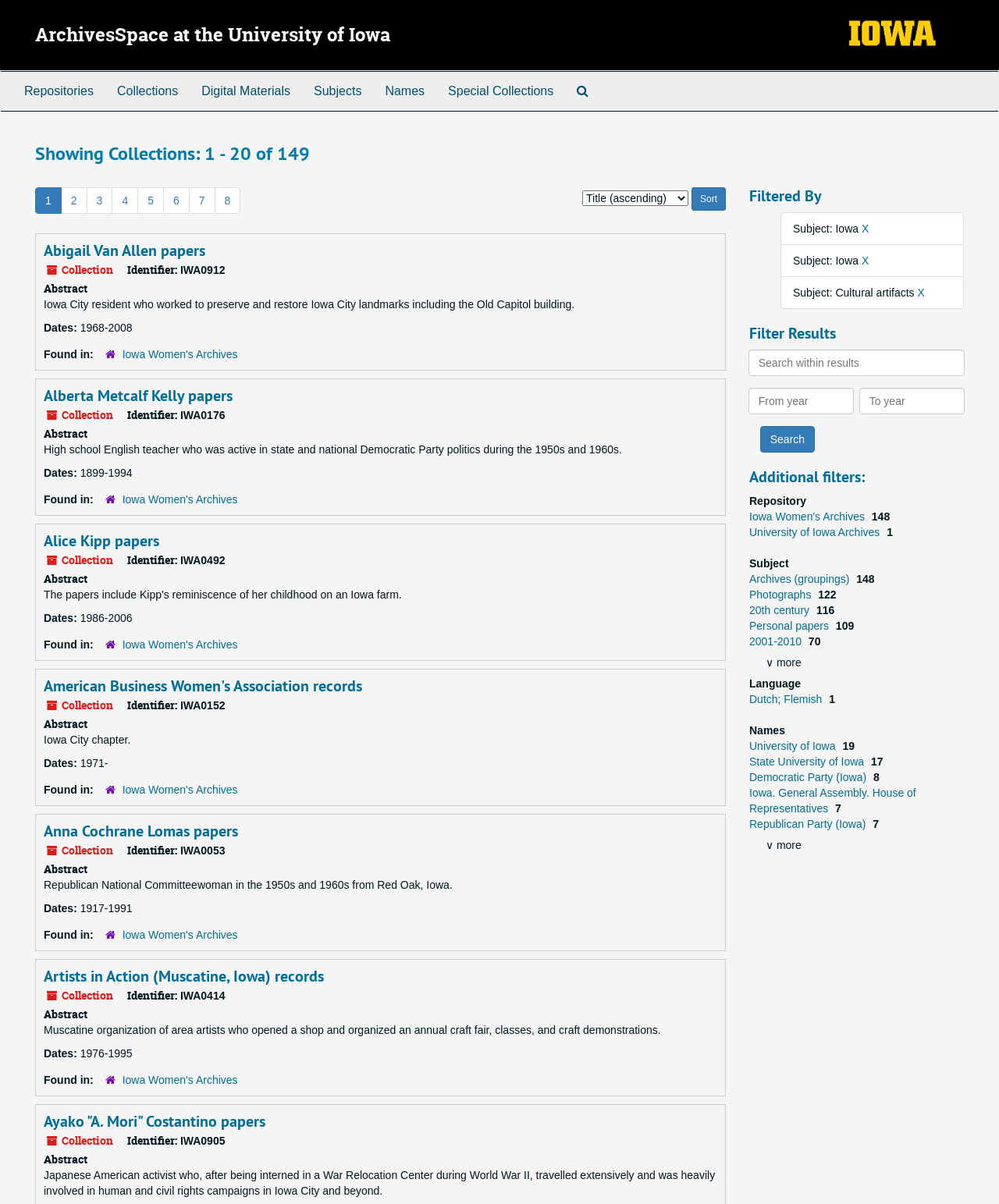Identify the bounding box coordinates of the area that should be clicked in order to complete the given instruction: "Go to EUWID News Services". The bounding box coordinates should be four float numbers between 0 and 1, i.e., [left, top, right, bottom].

None